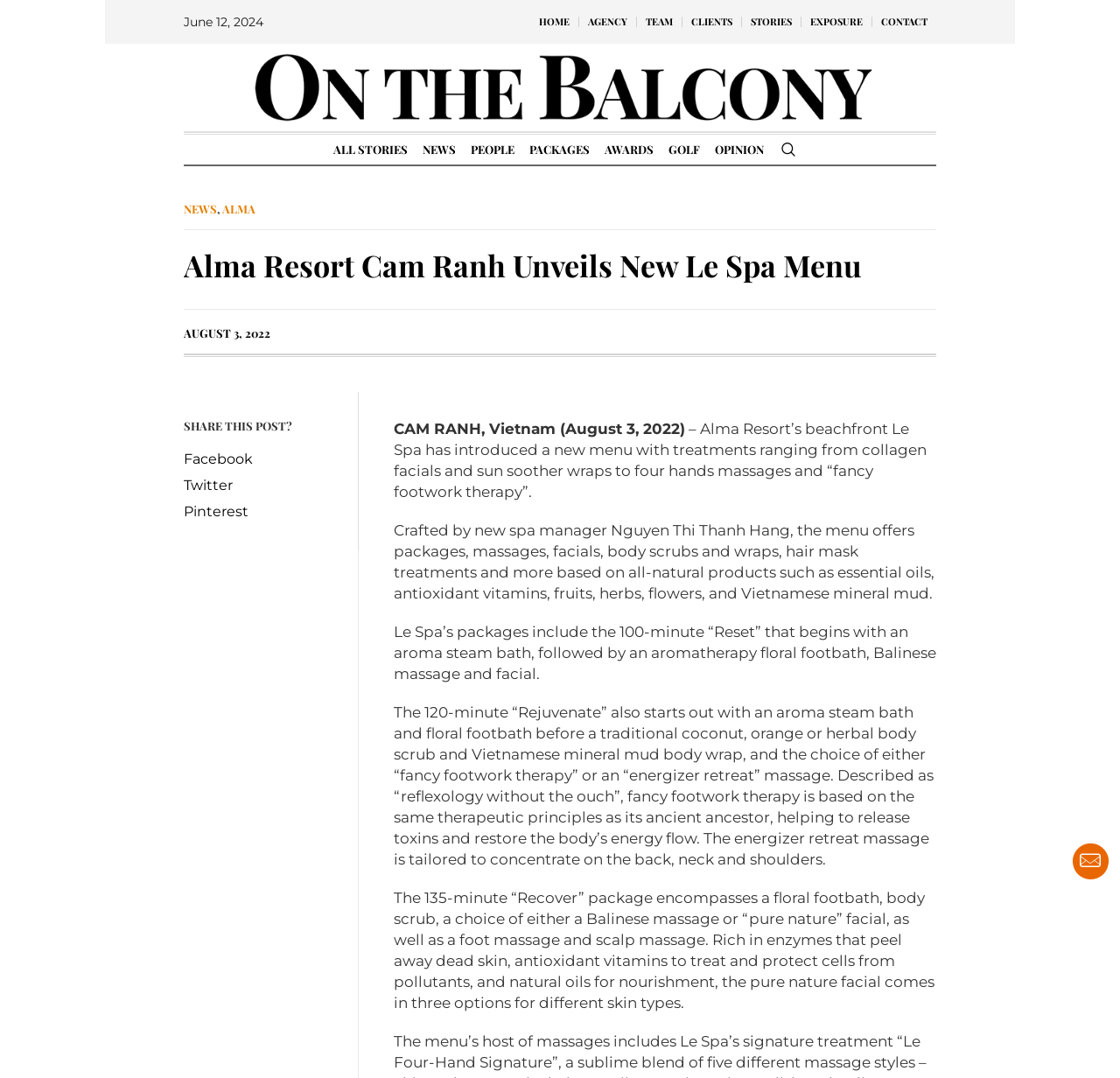Locate the coordinates of the bounding box for the clickable region that fulfills this instruction: "Explore the 'live resin carts thc cartridges' product".

None